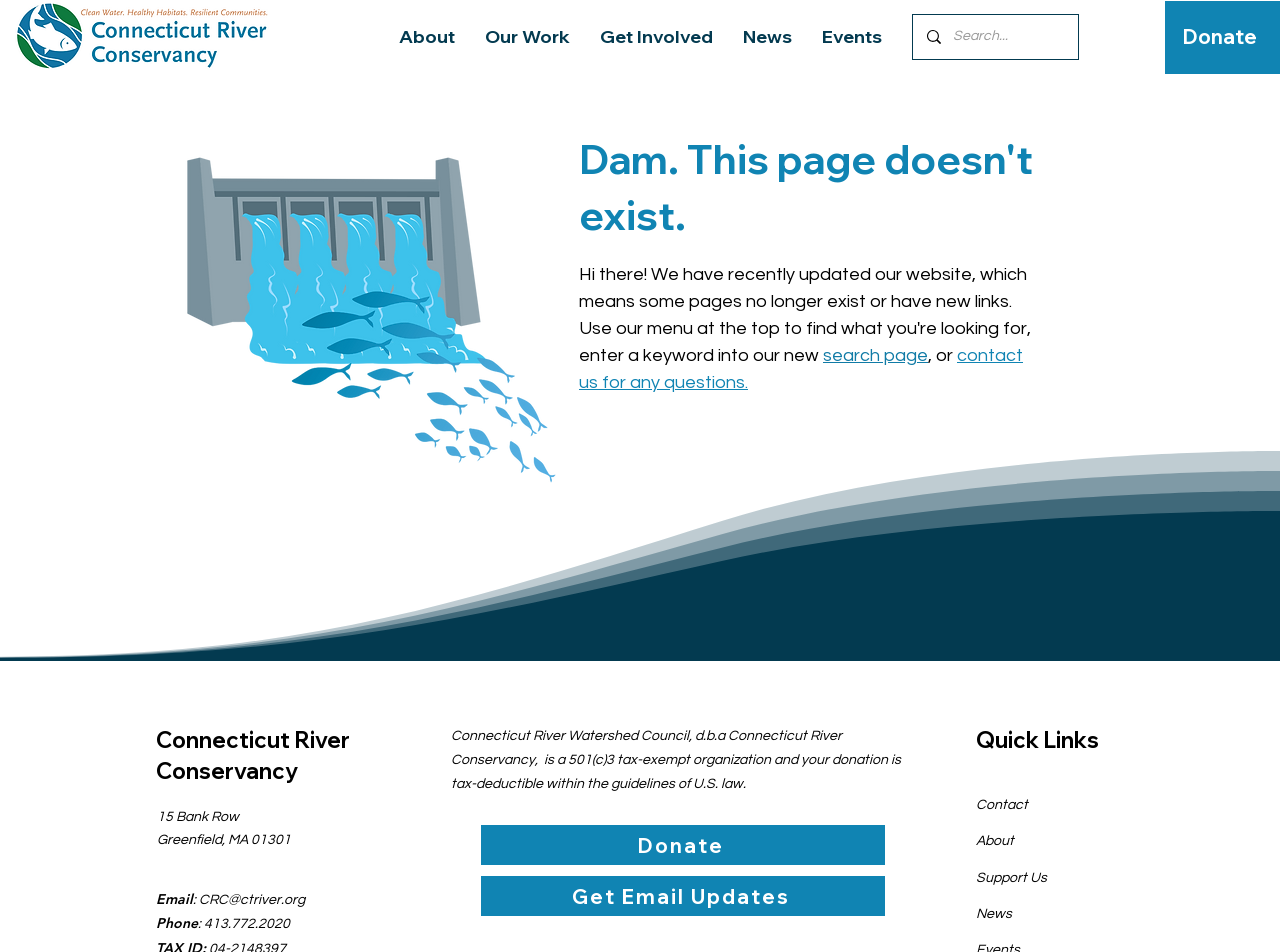Please respond in a single word or phrase: 
How can I contact the organization?

Email or phone